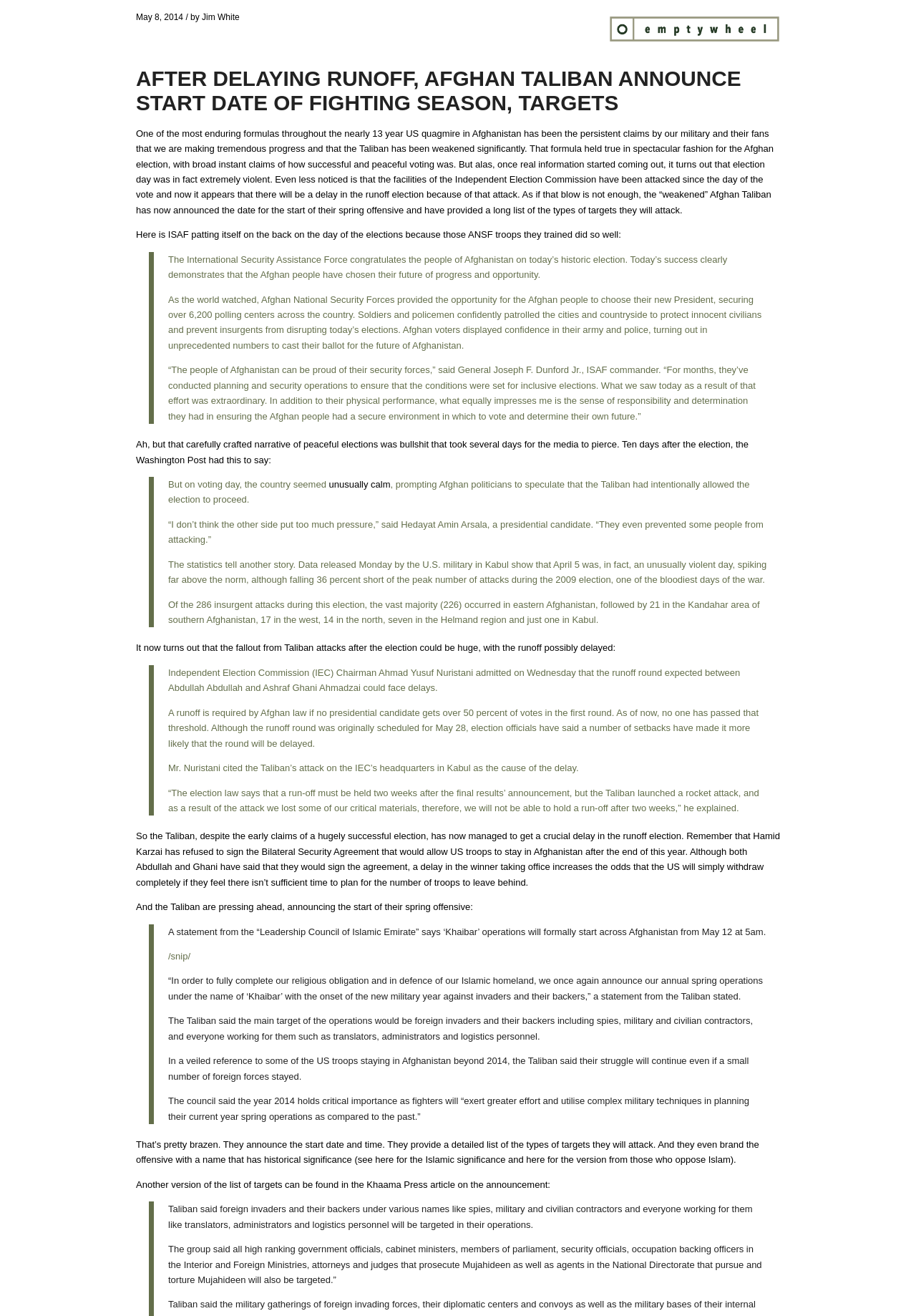Provide the bounding box coordinates of the UI element this sentence describes: "parent_node: URI name="url"".

None